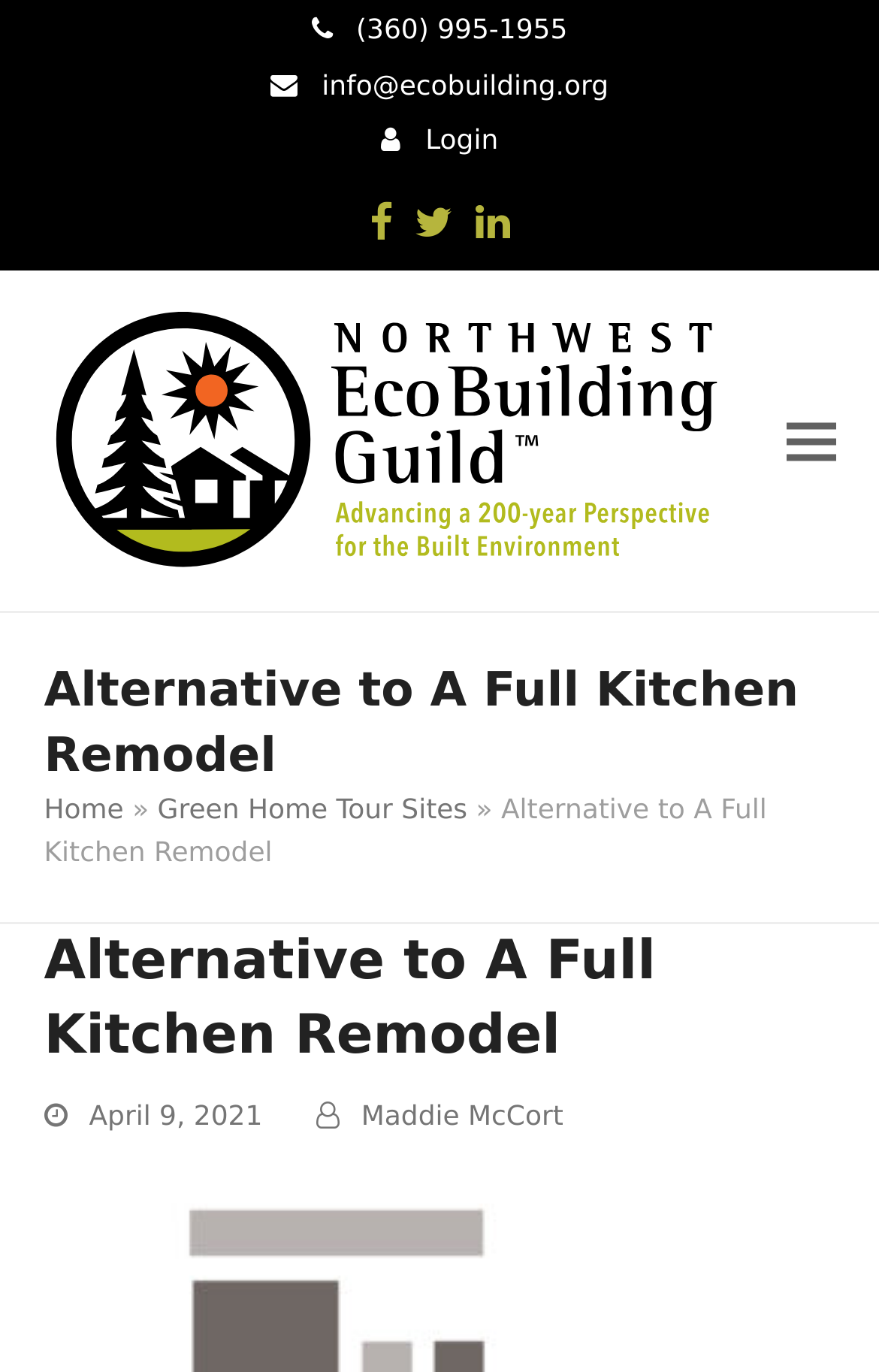Identify and provide the main heading of the webpage.

Alternative to A Full Kitchen Remodel